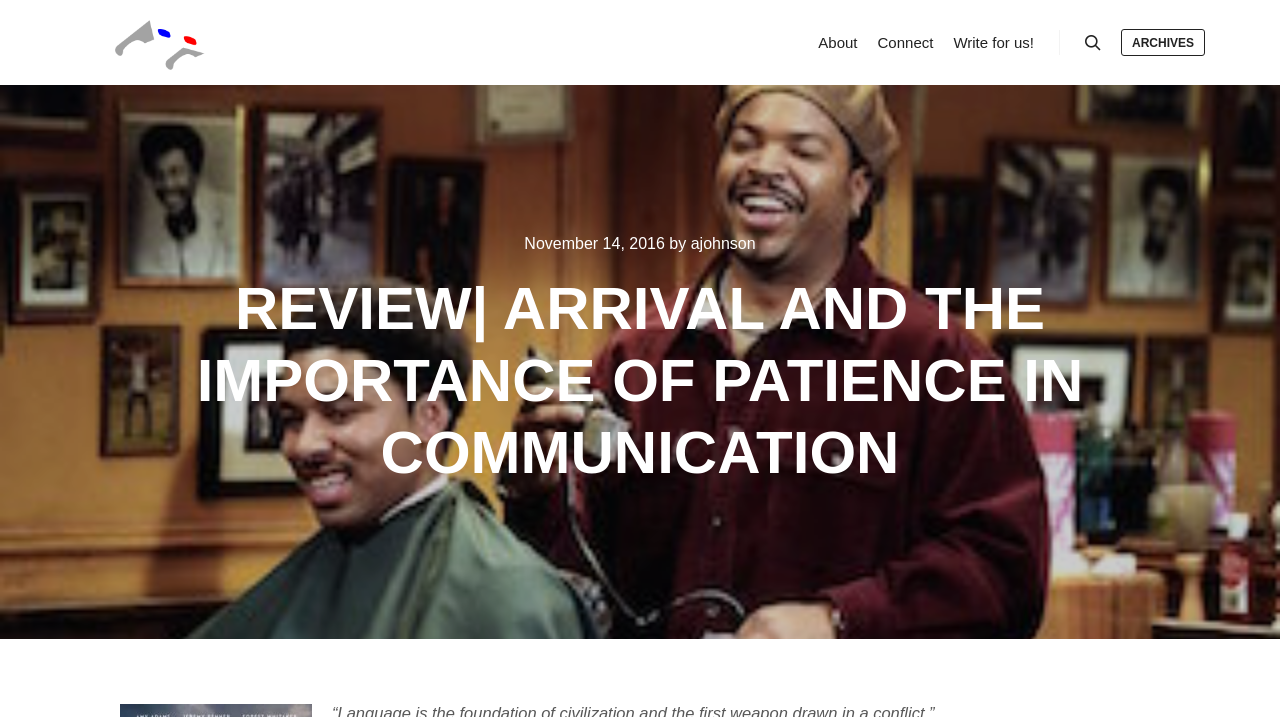What is the category of the article?
From the image, respond using a single word or phrase.

REVIEW